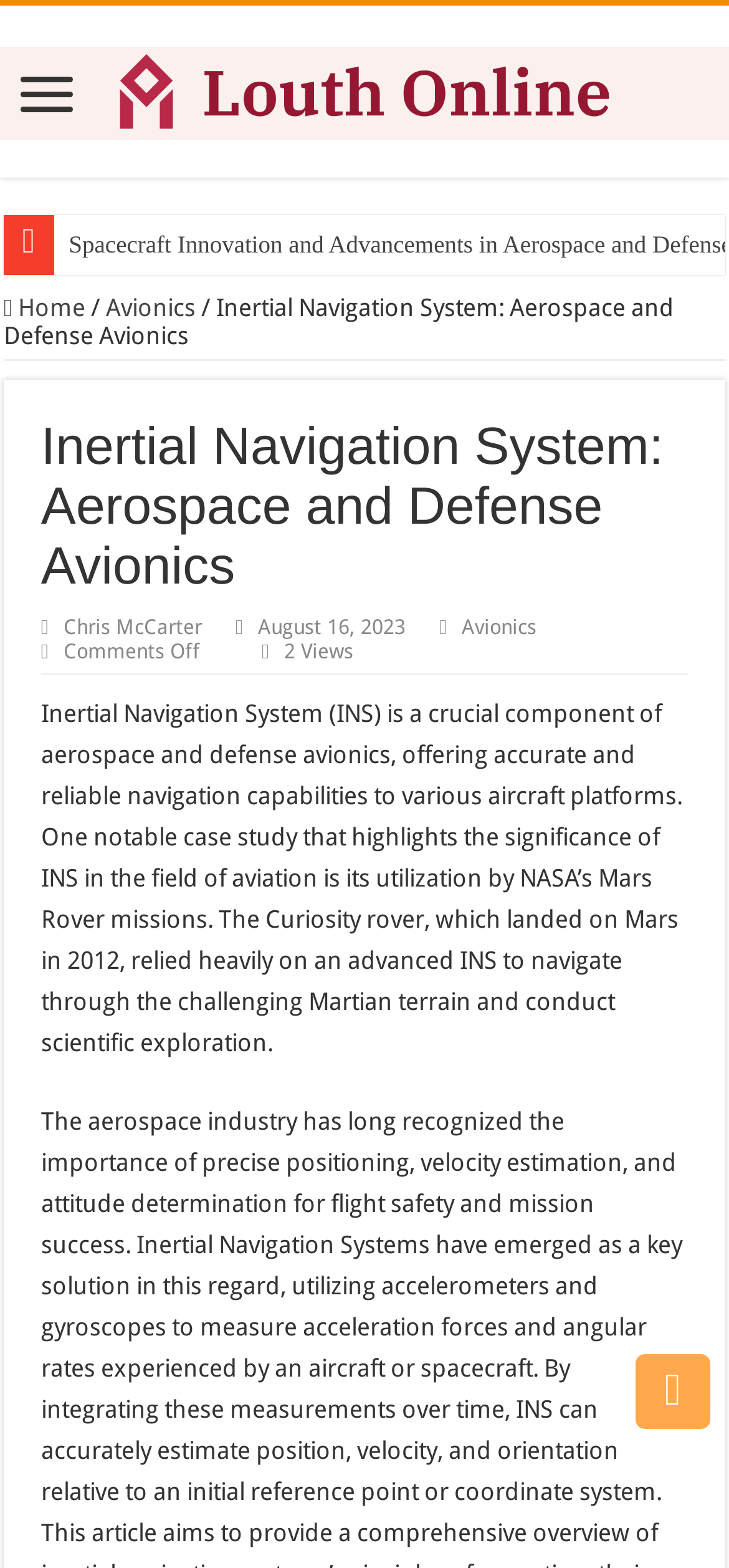What is the purpose of Inertial Navigation System?
Based on the screenshot, provide a one-word or short-phrase response.

Accurate and reliable navigation